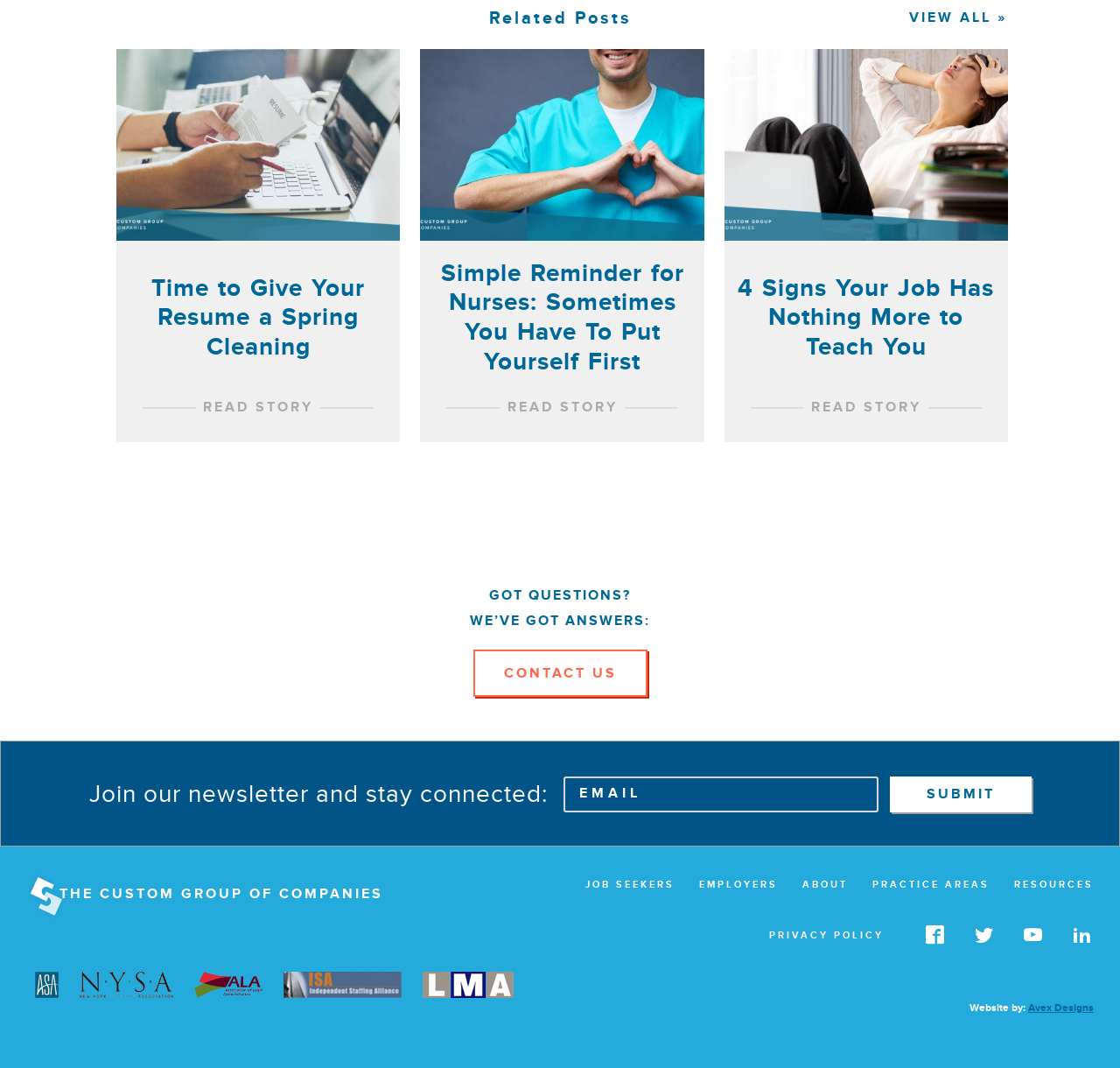Kindly determine the bounding box coordinates for the clickable area to achieve the given instruction: "Go to the job seekers page".

[0.523, 0.823, 0.602, 0.833]